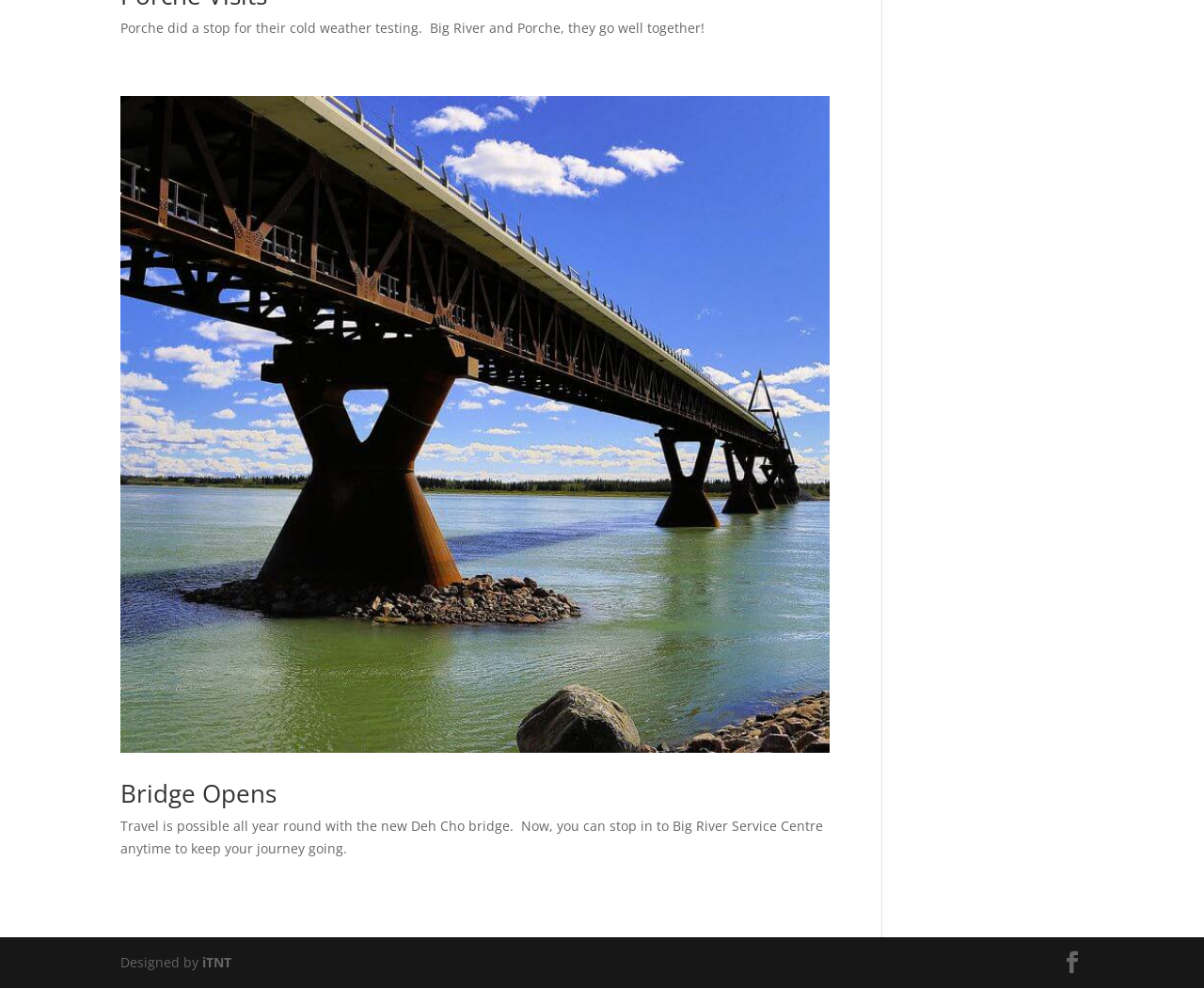What is the company that designed the webpage?
Carefully examine the image and provide a detailed answer to the question.

The company that designed the webpage is iTNT, as stated in the text 'Designed by iTNT' at the bottom of the page. This suggests that iTNT is the company responsible for creating the webpage's design and layout.